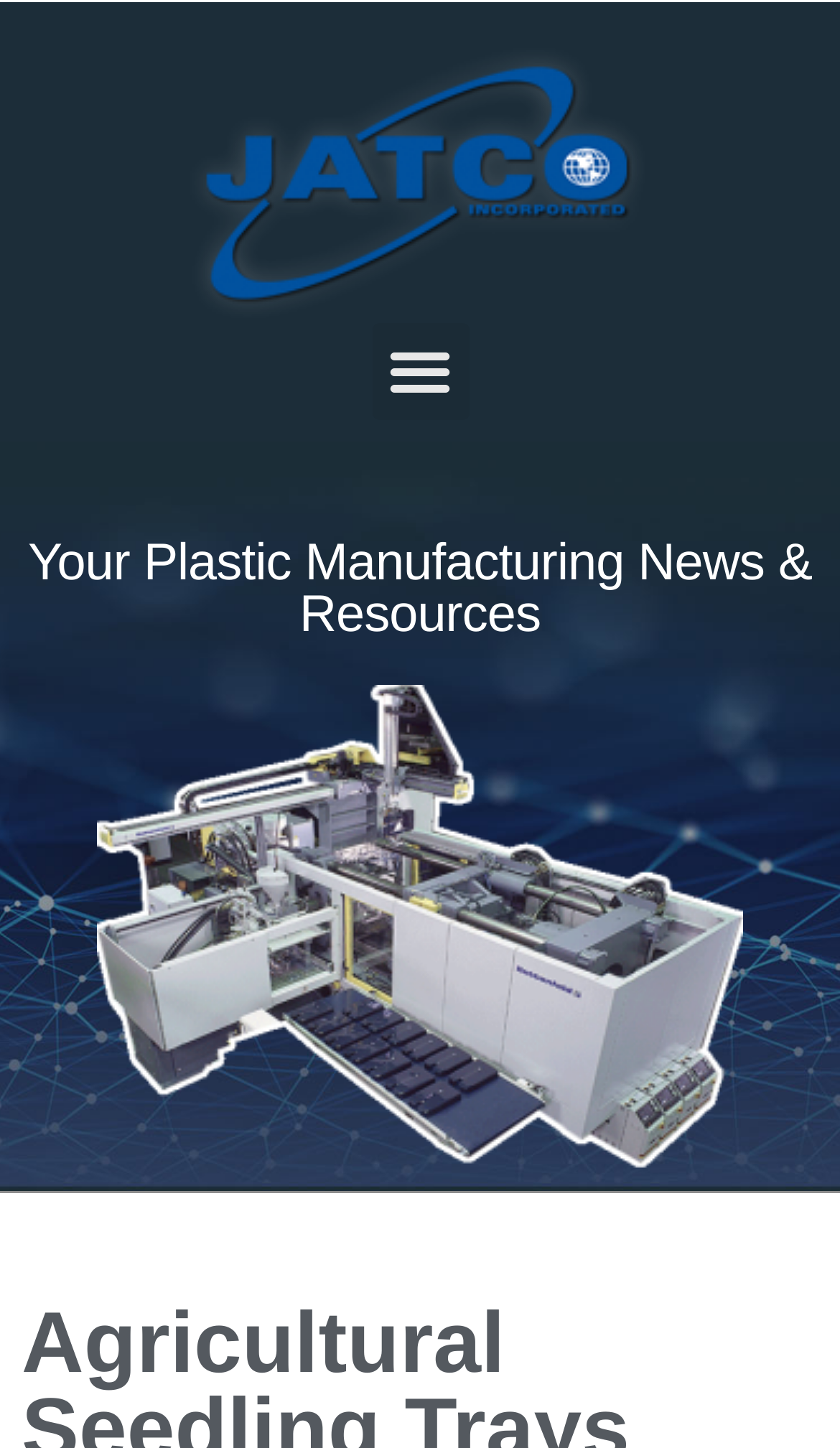Determine the main text heading of the webpage and provide its content.

Agricultural Seedling Trays Manufactured for Any Needs!